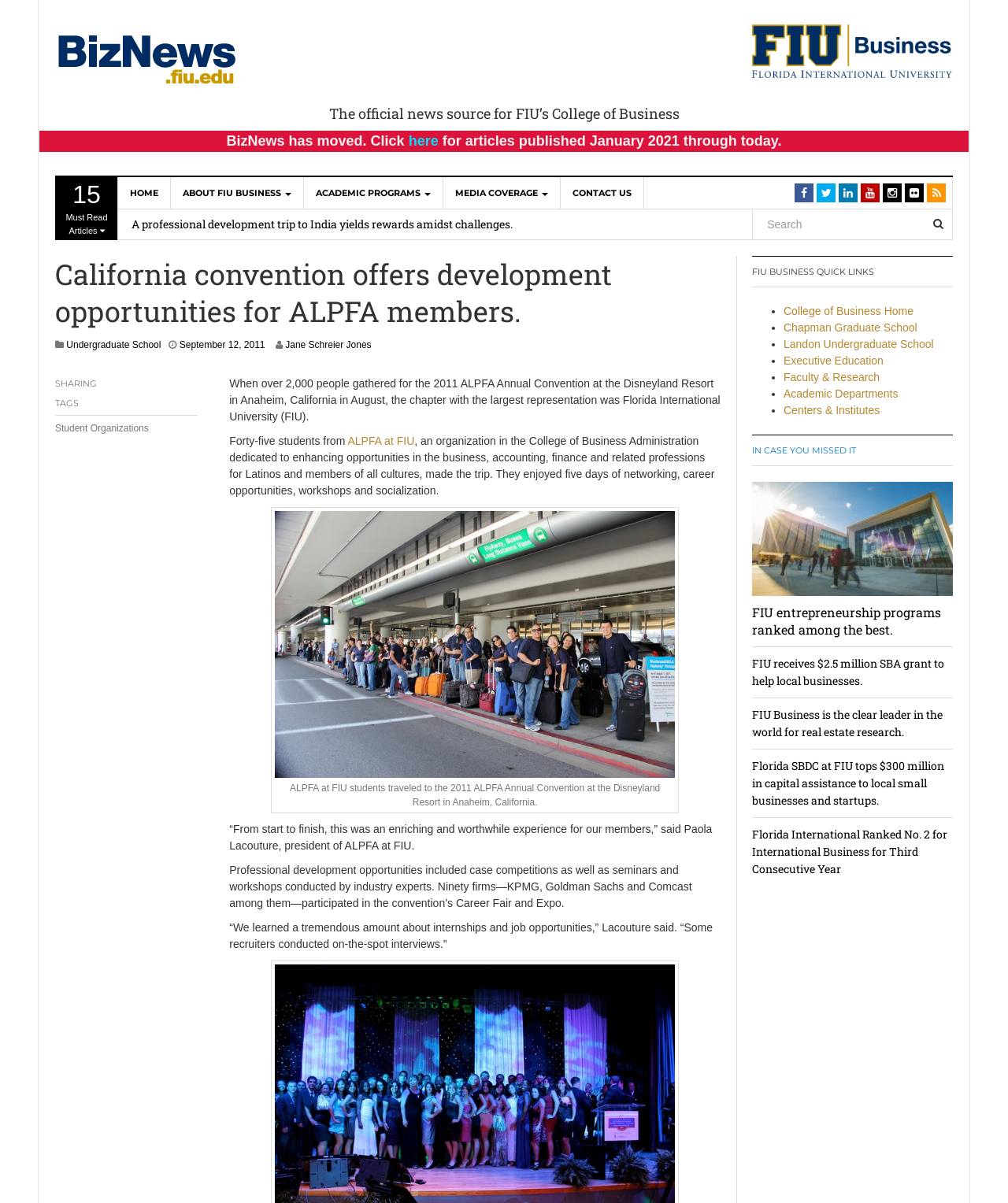Find and specify the bounding box coordinates that correspond to the clickable region for the instruction: "Read the article about FIU Business Online MBA Program".

[0.13, 0.113, 0.449, 0.126]